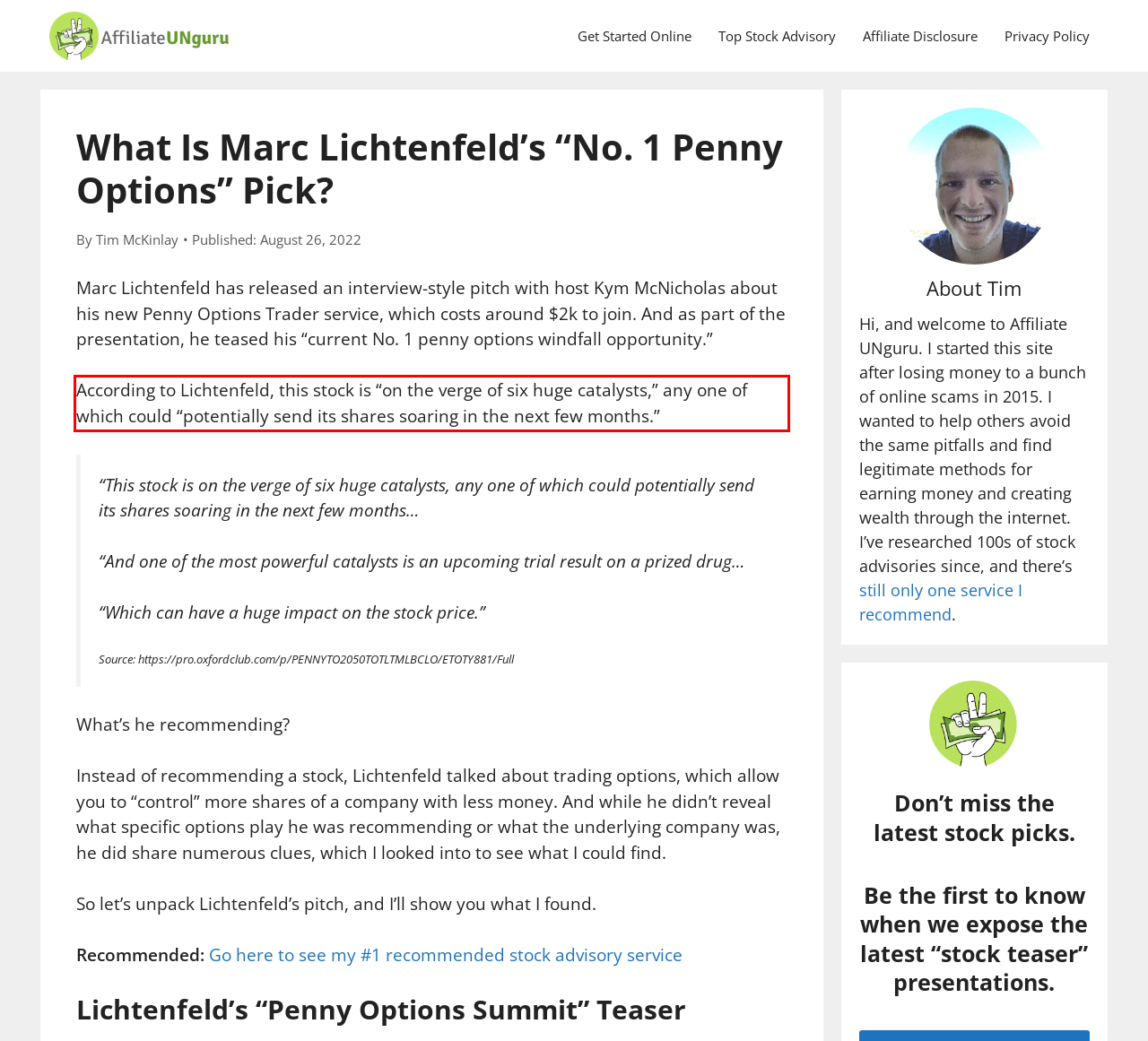Given a screenshot of a webpage containing a red rectangle bounding box, extract and provide the text content found within the red bounding box.

According to Lichtenfeld, this stock is “on the verge of six huge catalysts,” any one of which could “potentially send its shares soaring in the next few months.”